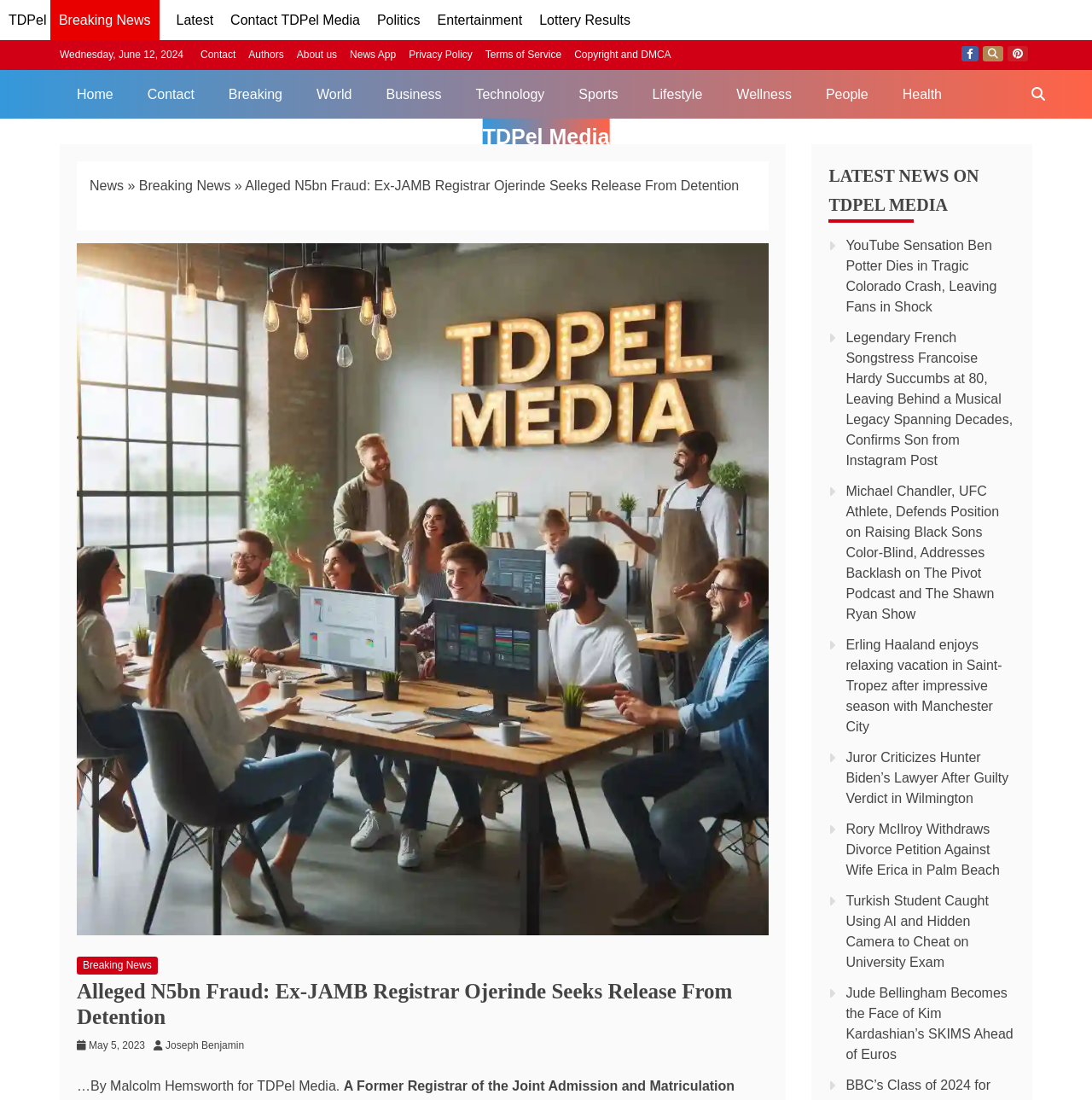What type of news is the webpage primarily focused on?
Based on the image, please offer an in-depth response to the question.

By analyzing the webpage's structure and content, I found that the webpage is primarily focused on breaking news, as indicated by the 'Breaking News' link at the top of the page and the various news articles displayed below.